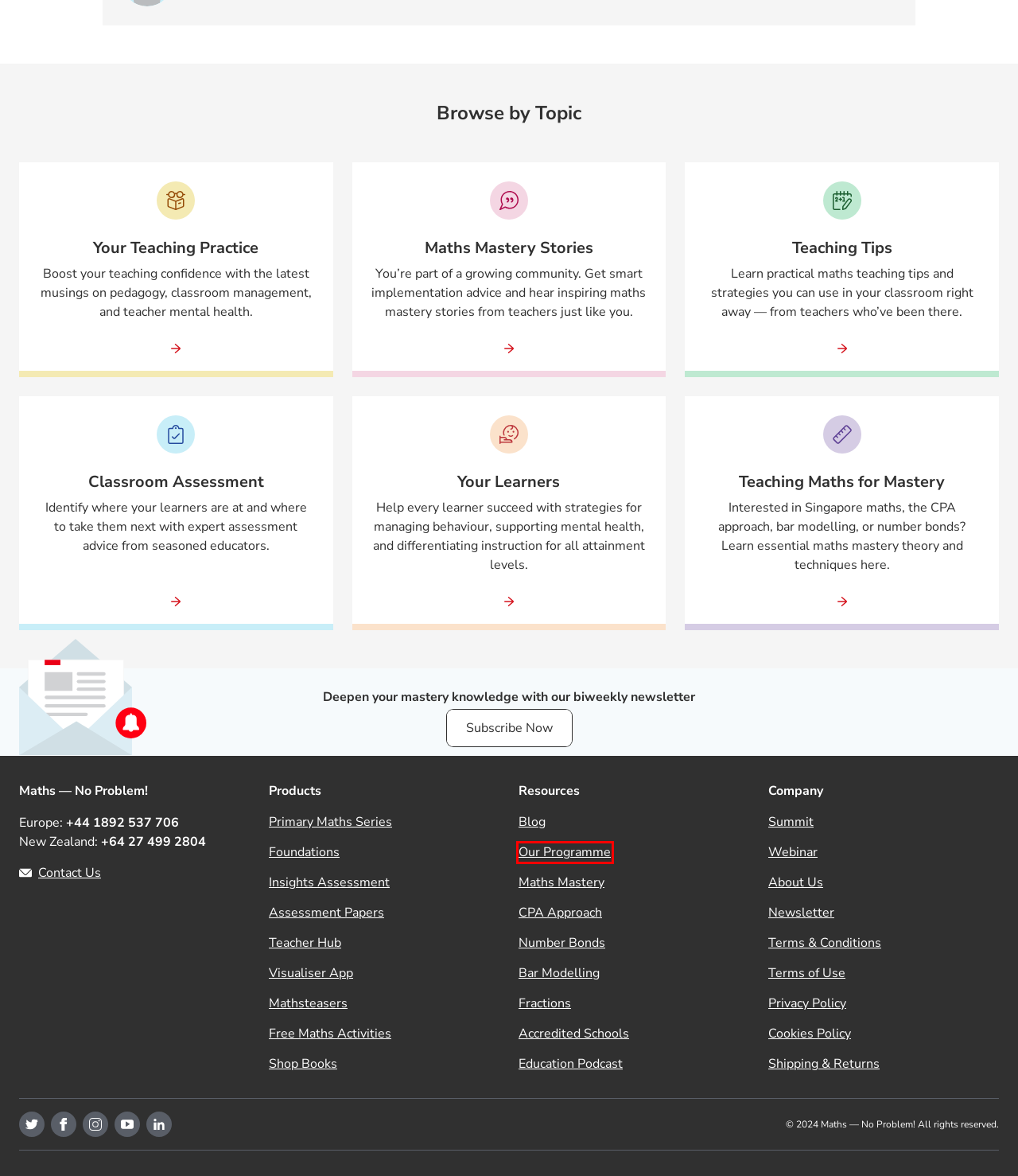Given a webpage screenshot with a red bounding box around a UI element, choose the webpage description that best matches the new webpage after clicking the element within the bounding box. Here are the candidates:
A. Bar Modelling | Learn the Singapore Maths Bar Model Method
B. Primary maths mastery resources and activities | Free downloads
C. Learn Fractions | Teaching Fractions Using the Singapore Maths Method
D. Primary Mathematics Mastery Programme | Maths — No Problem!
E. Contact Maths - No Problem! Sales or Customer Service Teams
F. About The Maths – No Problem! Primary Series
G. Maths — No Problem! Foundations Programme
H. Details on the Maths — No Problem! Privacy Policy

D